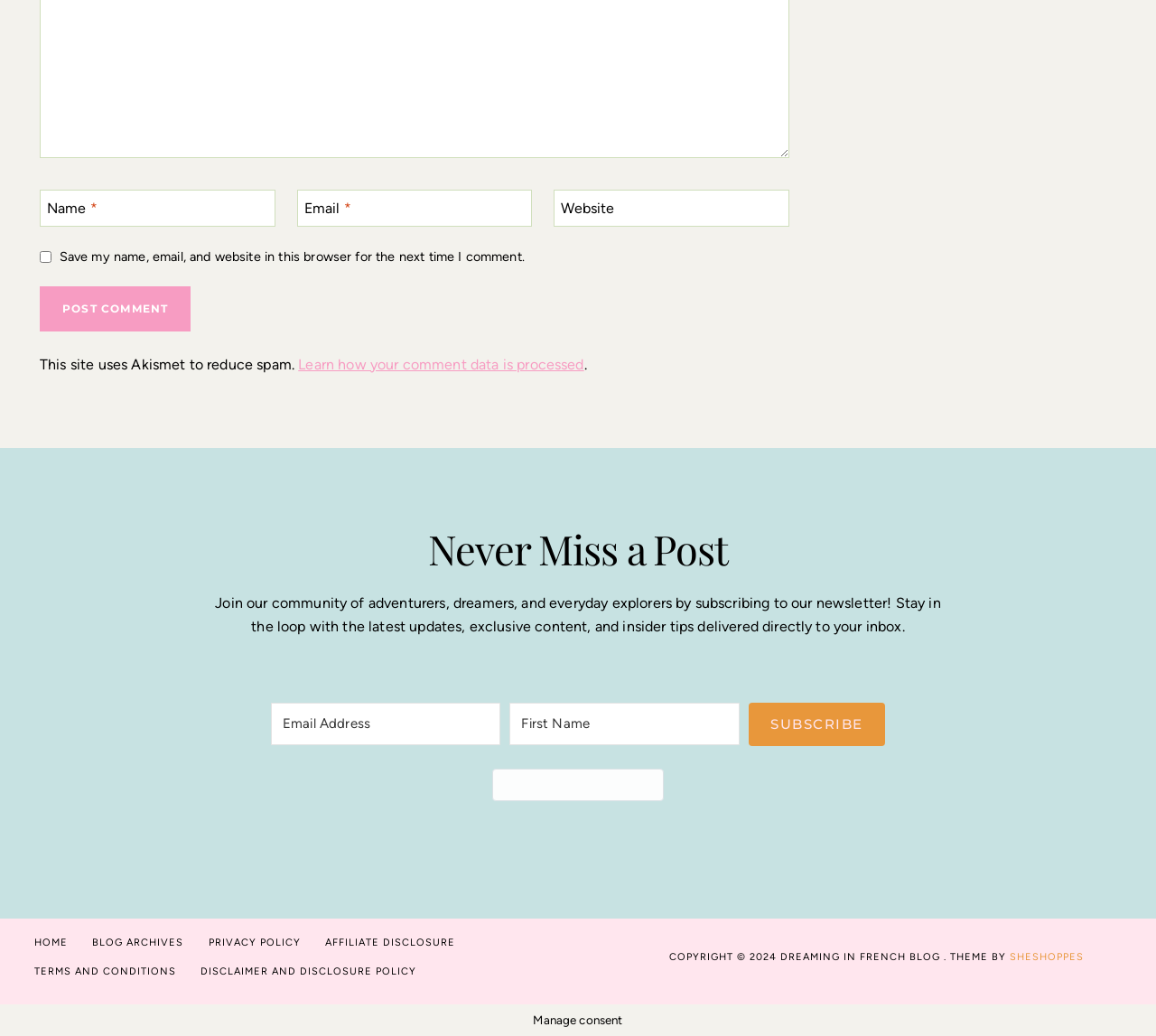Please determine the bounding box coordinates of the section I need to click to accomplish this instruction: "Click the Post Comment button".

[0.034, 0.277, 0.165, 0.32]